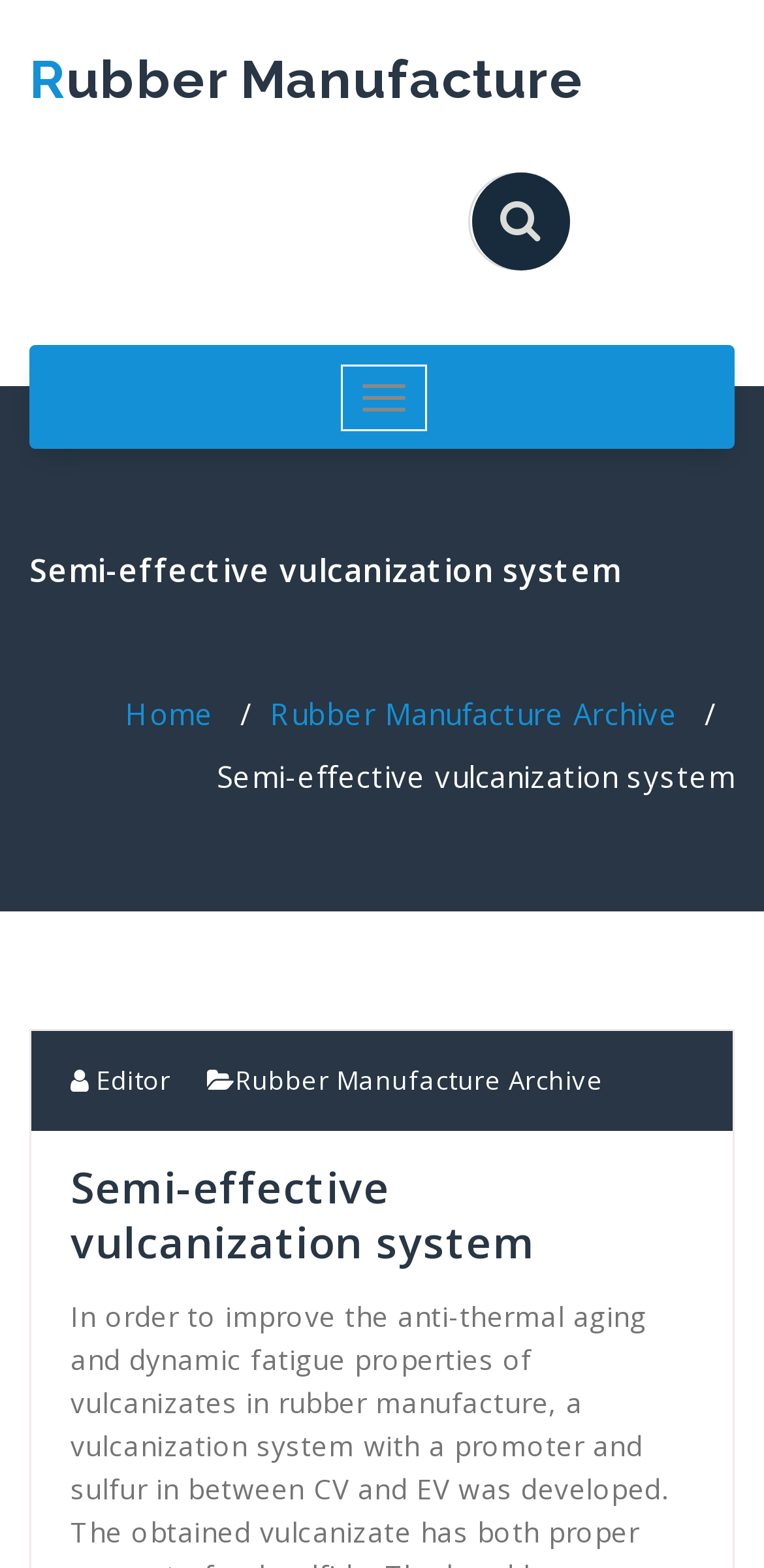Locate the UI element described as follows: "Home". Return the bounding box coordinates as four float numbers between 0 and 1 in the order [left, top, right, bottom].

[0.164, 0.442, 0.279, 0.468]